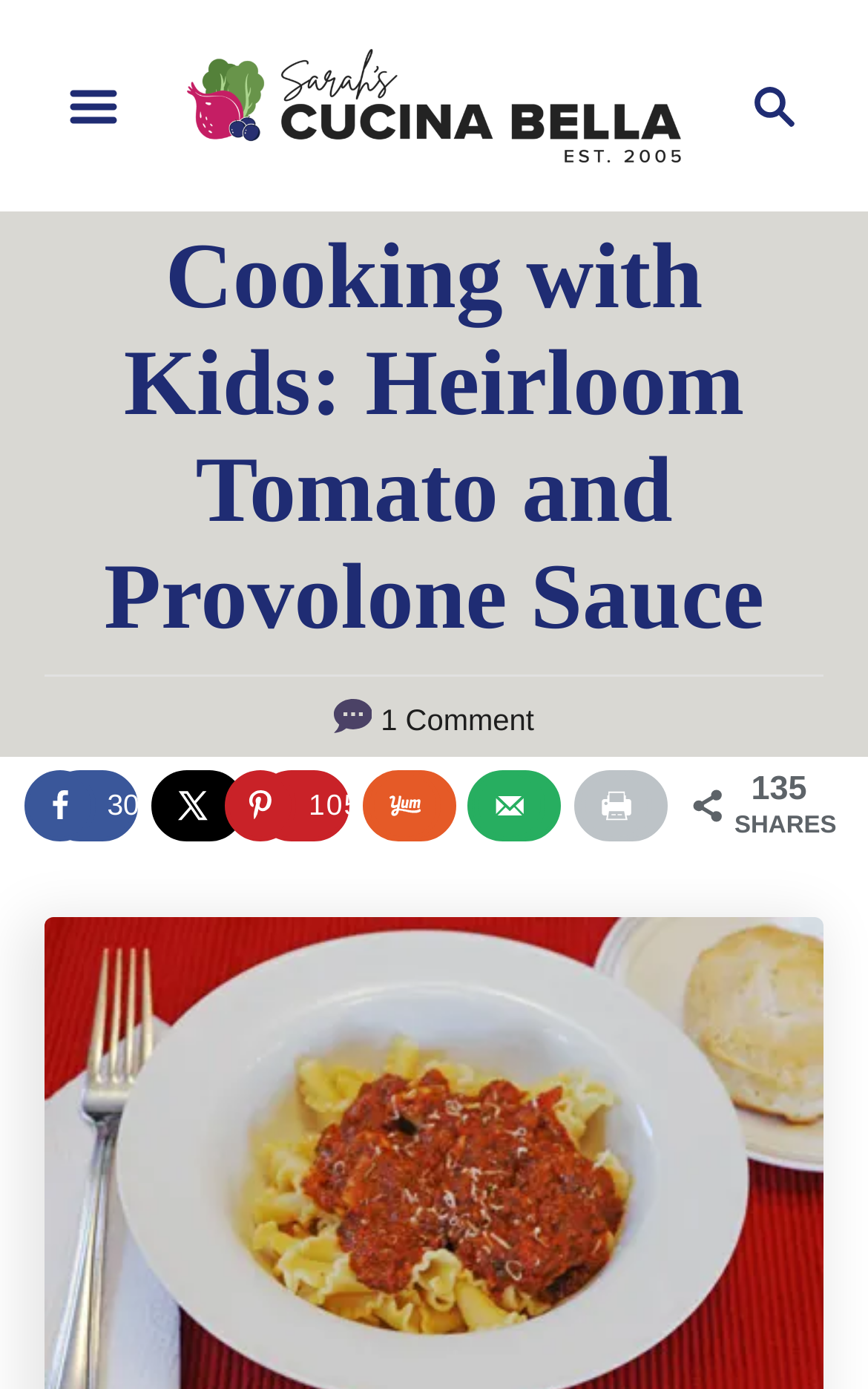Illustrate the webpage with a detailed description.

This webpage is about a recipe for Heirloom Tomato and Provolone Sauce, specifically for cooking with kids. At the top right corner, there is a search button with a magnifying glass icon. On the top left corner, there is a menu button. Next to the menu button, there is a link to the website's title, "Sarah's Cucina Bella", accompanied by an image of the same name.

Below the title, there is a header section that takes up most of the top half of the page. Within this section, there is a heading that displays the title of the recipe, "Cooking with Kids: Heirloom Tomato and Provolone Sauce". Below the heading, there is an image, followed by a text that reads "1 Comment". On the right side of the header section, there is an image, and next to it, a text that displays the number of shares, "135", and the word "SHARES".

Underneath the header section, there are several social media sharing buttons, including "Share on Facebook", "Share on X", "Save to Pinterest", "Share on Yummly", "Send over email", and "Print this webpage". Each button has an accompanying image and some of them display the number of shares or interactions.